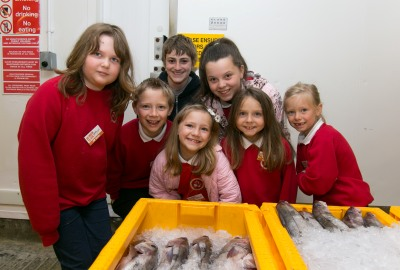Respond to the following question with a brief word or phrase:
What color are the school sweaters?

Red